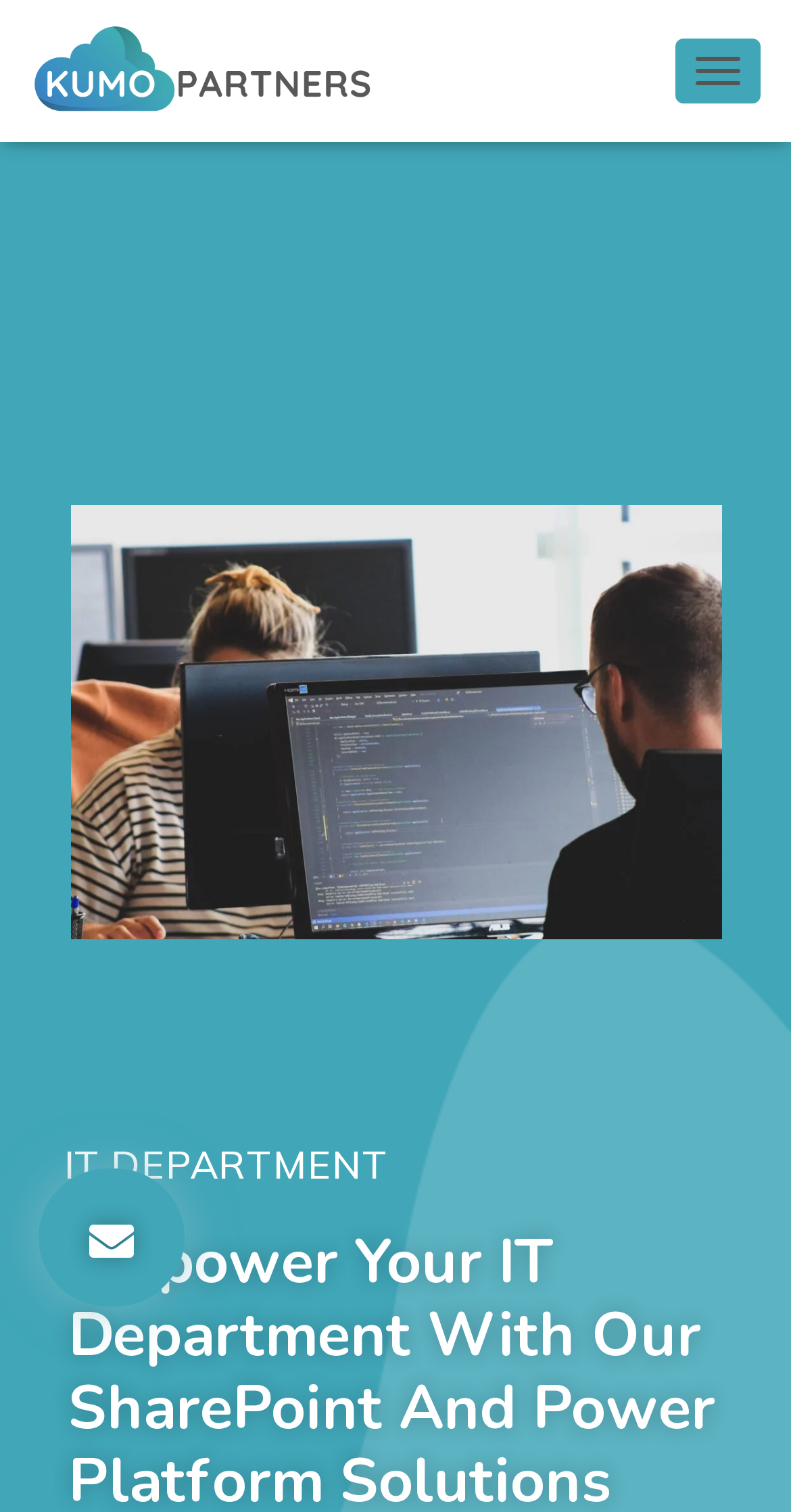What is the woman in the image doing?
Look at the webpage screenshot and answer the question with a detailed explanation.

Based on the image description 'woman in black shirt sitting beside black flat screen computer monitor', it can be inferred that the woman is working on the computer.